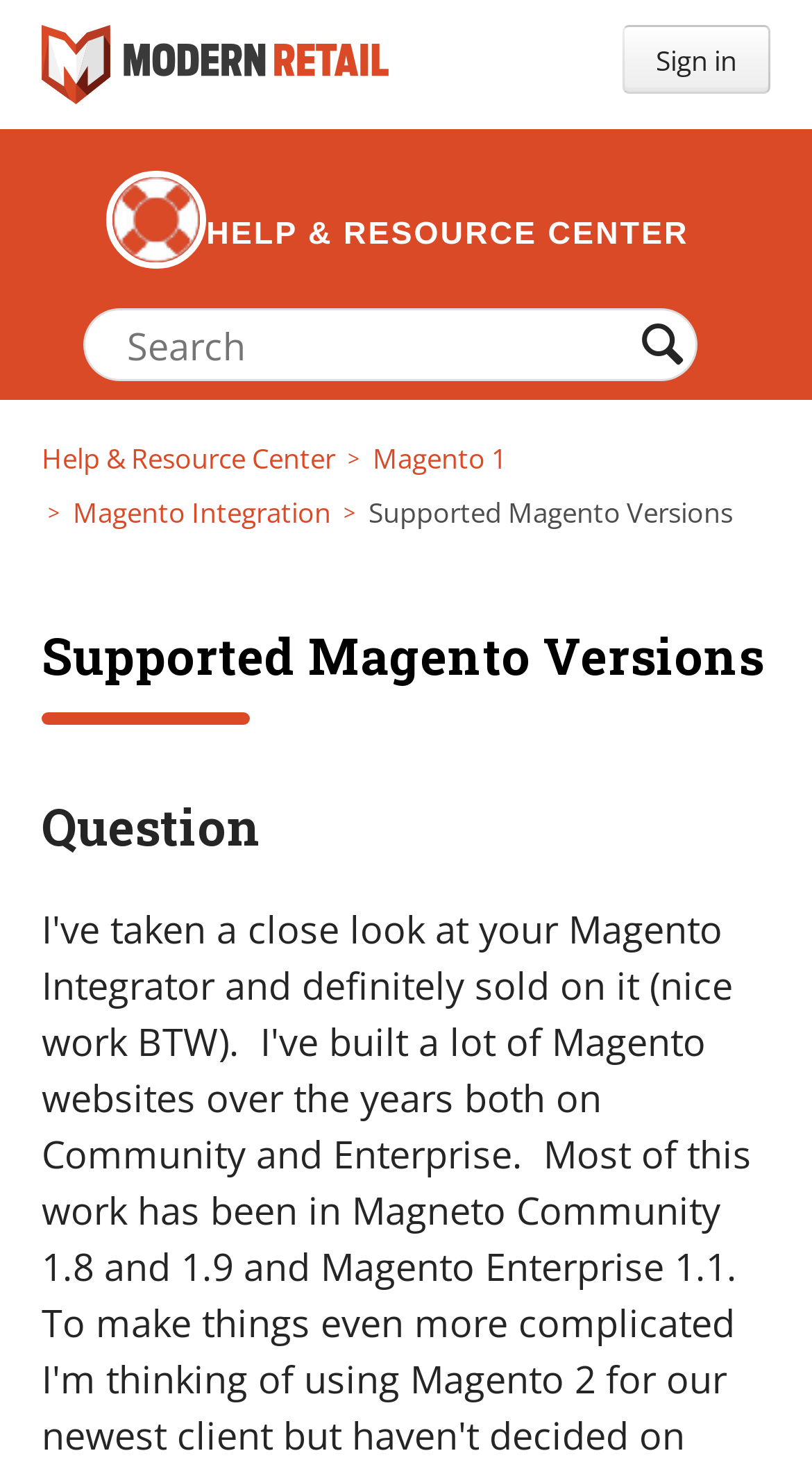Please identify the bounding box coordinates of the clickable region that I should interact with to perform the following instruction: "Click the sign in button". The coordinates should be expressed as four float numbers between 0 and 1, i.e., [left, top, right, bottom].

[0.767, 0.017, 0.949, 0.064]